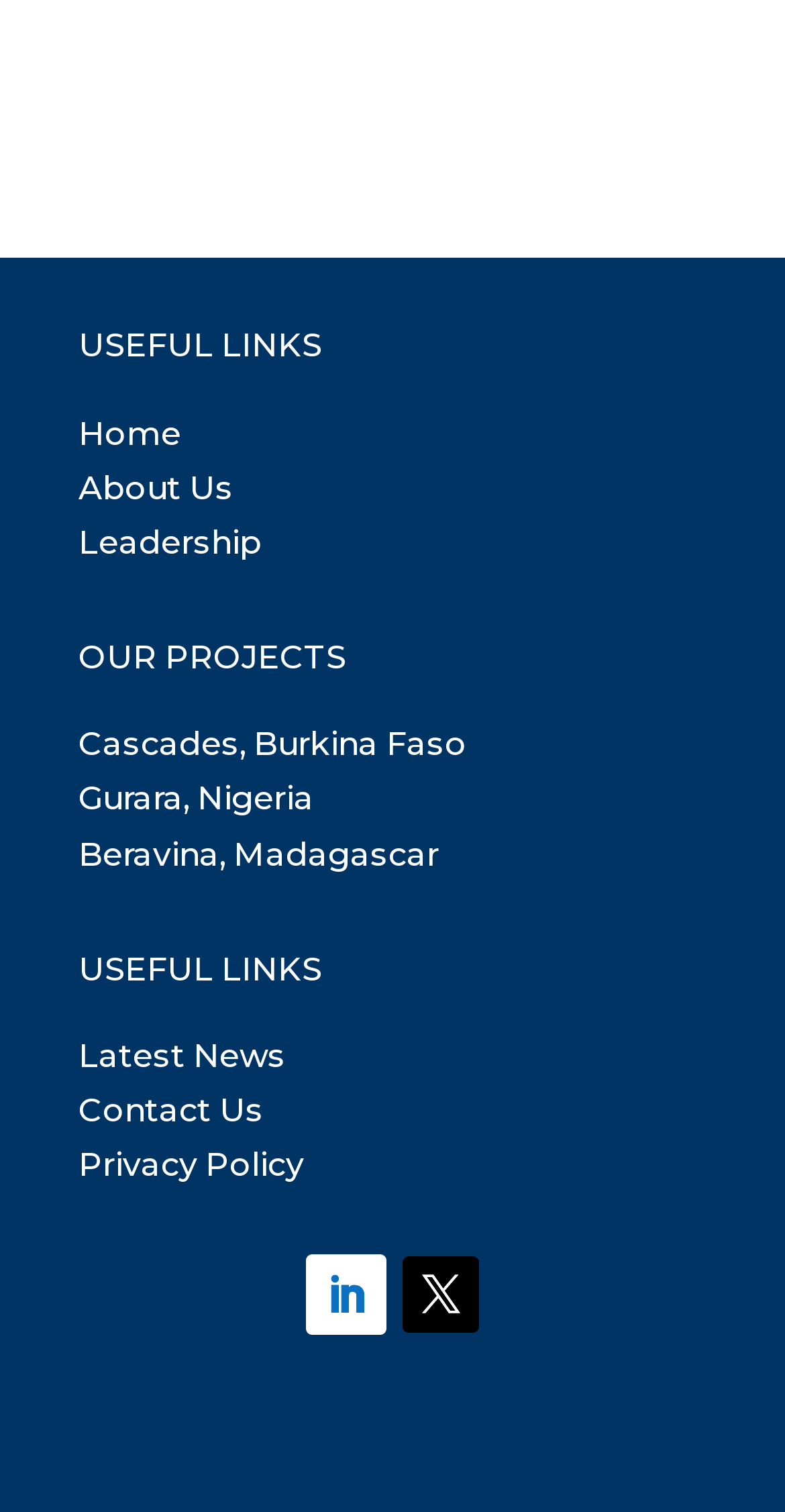Using the information in the image, could you please answer the following question in detail:
How many social media icons are on the page?

I found two social media icons on the page, represented by the link elements with OCR text '' and '', which are likely Facebook and Twitter icons respectively.